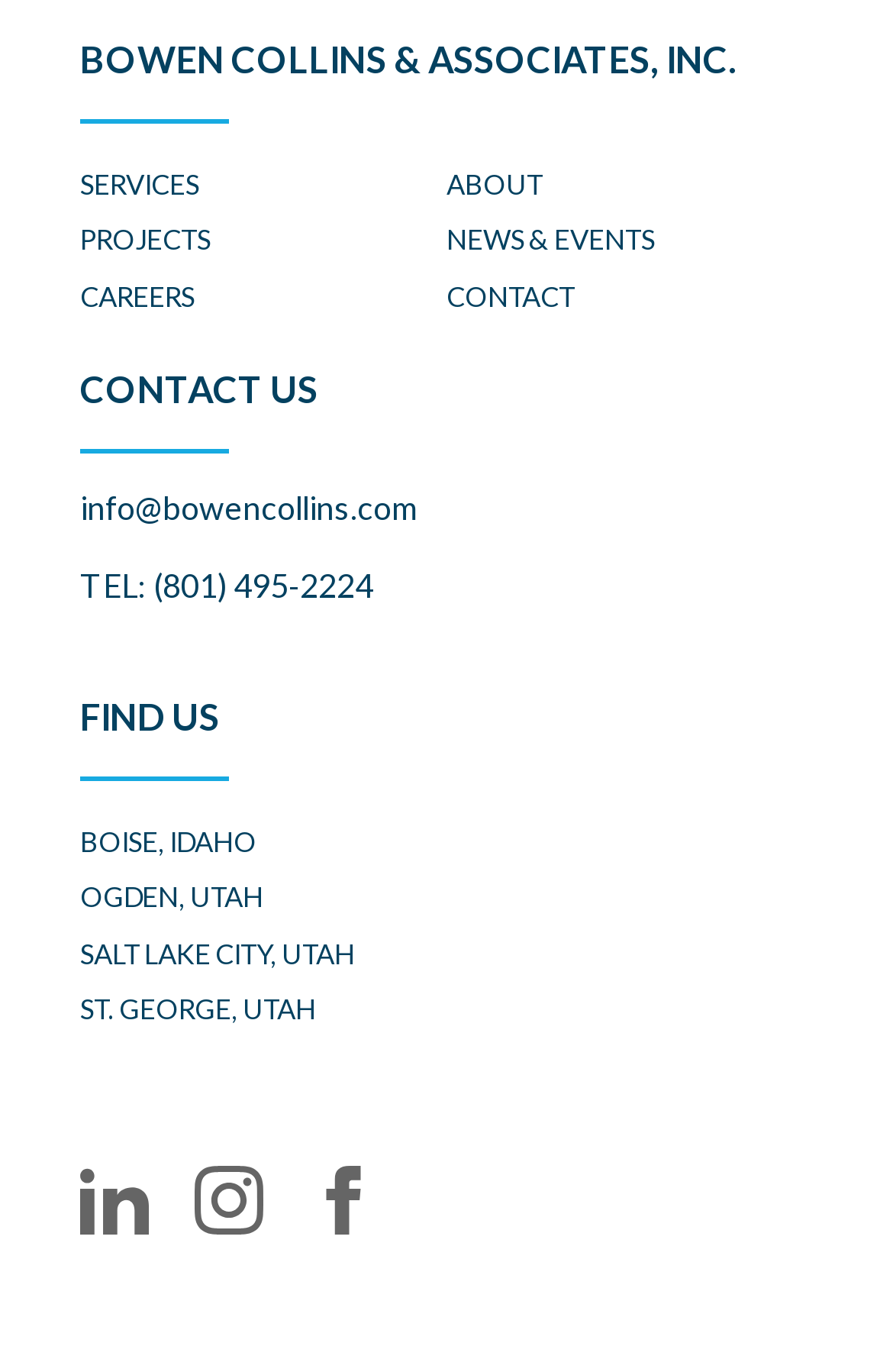Determine the bounding box coordinates of the clickable region to execute the instruction: "Follow on LinkedIn". The coordinates should be four float numbers between 0 and 1, denoted as [left, top, right, bottom].

[0.09, 0.932, 0.167, 0.964]